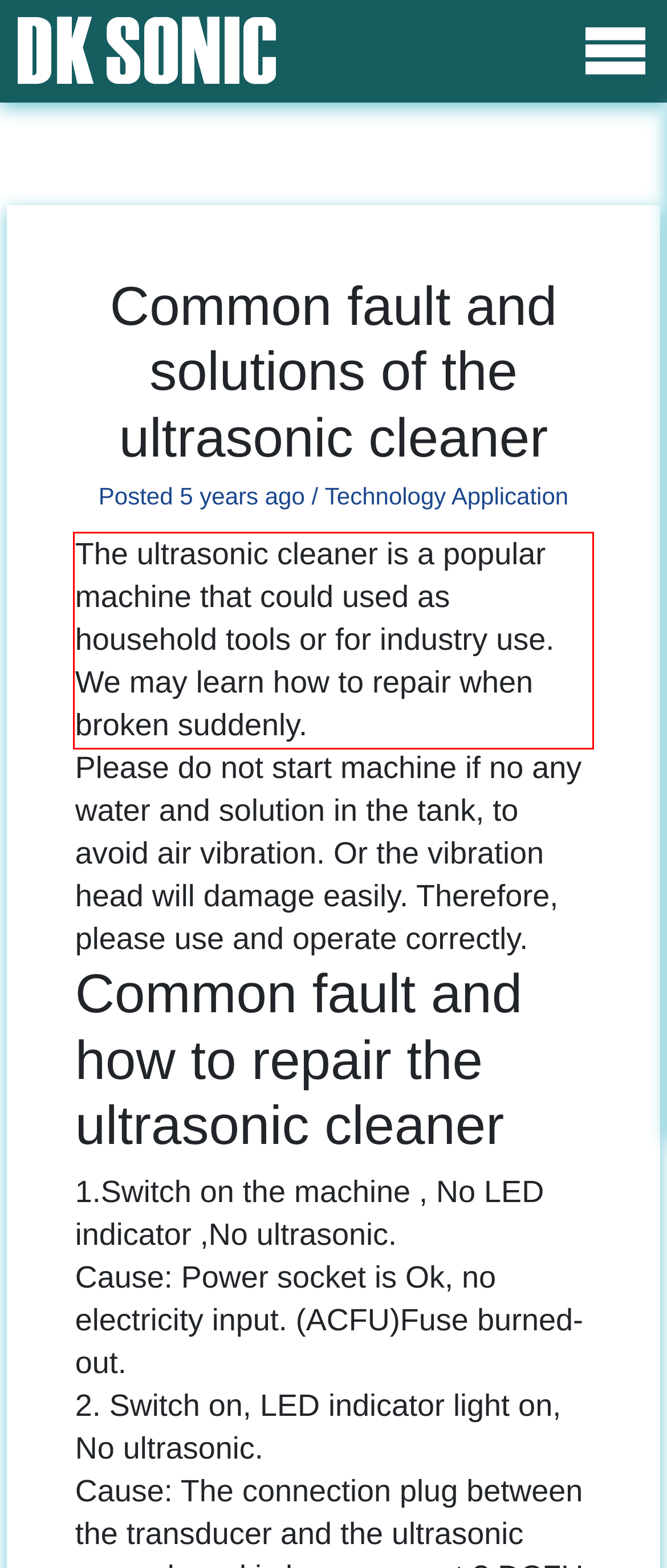Look at the screenshot of the webpage, locate the red rectangle bounding box, and generate the text content that it contains.

The ultrasonic cleaner is a popular machine that could used as household tools or for industry use. We may learn how to repair when broken suddenly.